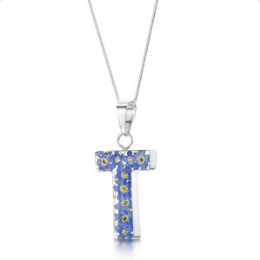Provide a brief response to the question using a single word or phrase: 
What material is the chain made of?

Silver